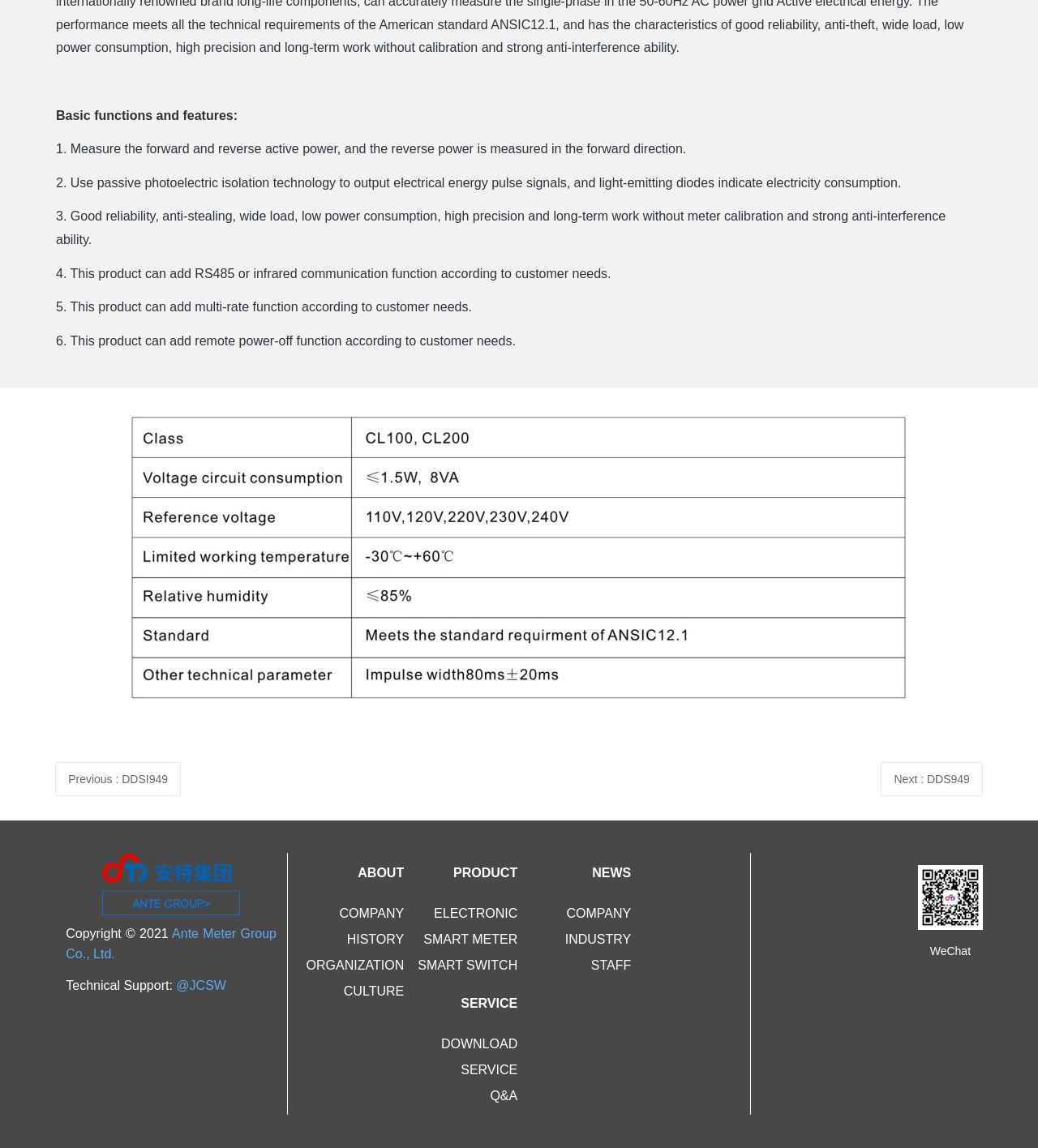With reference to the screenshot, provide a detailed response to the question below:
How many features are listed for the product?

I counted the number of StaticText elements that describe the features of the product, and there are 6 of them, listed as 1 to 6.